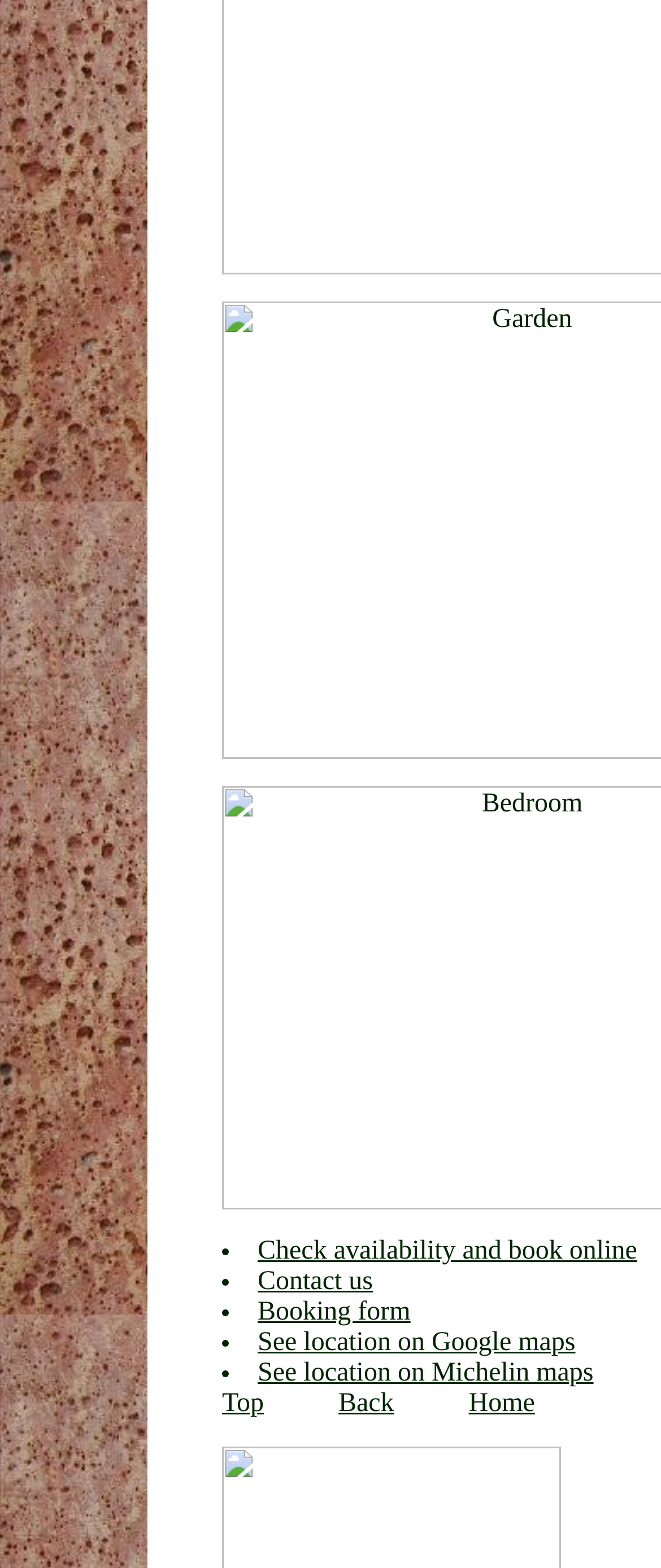Extract the bounding box coordinates for the HTML element that matches this description: "See location on Google maps". The coordinates should be four float numbers between 0 and 1, i.e., [left, top, right, bottom].

[0.39, 0.847, 0.871, 0.866]